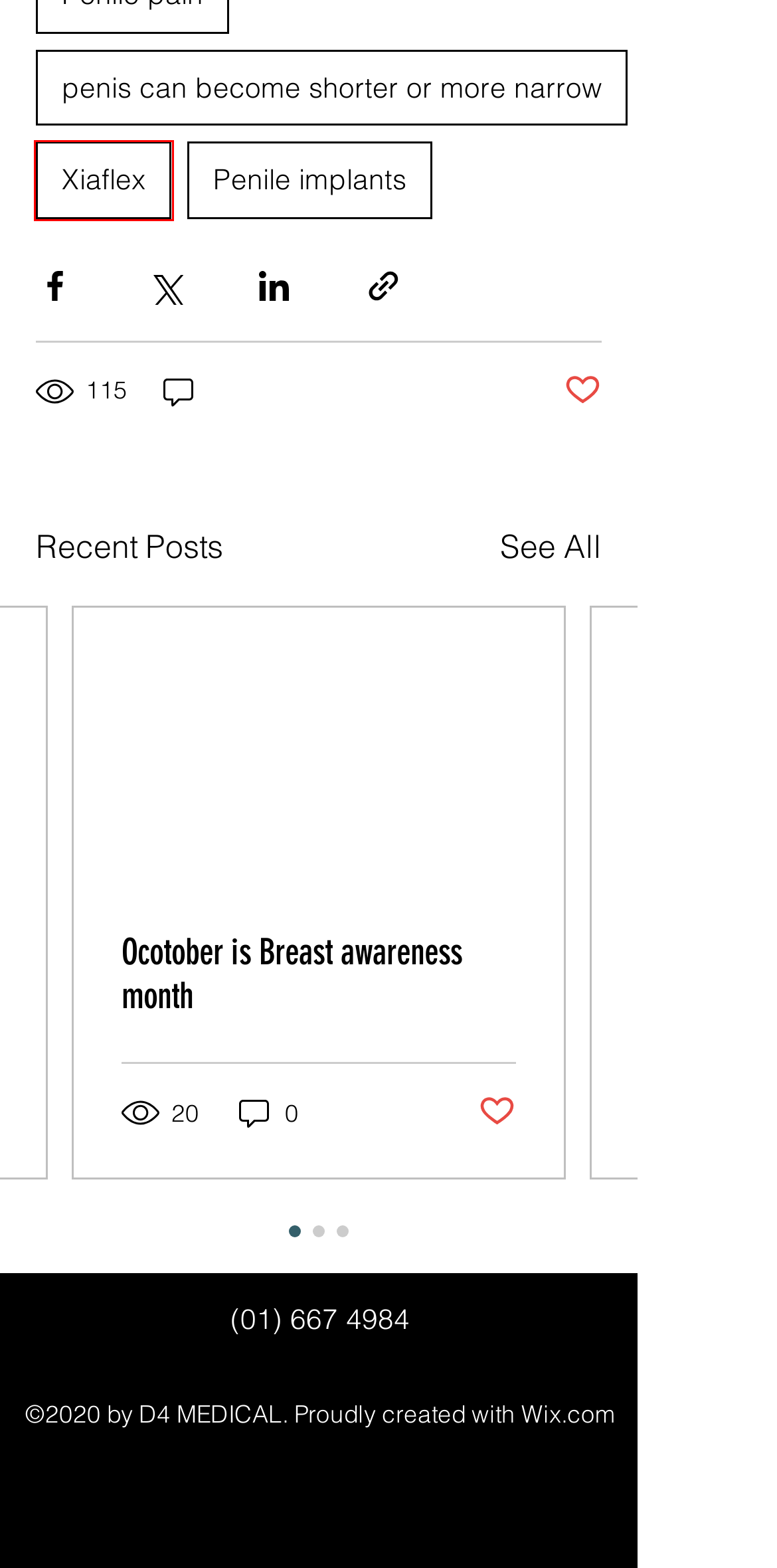Given a screenshot of a webpage with a red bounding box around a UI element, please identify the most appropriate webpage description that matches the new webpage after you click on the element. Here are the candidates:
A. Penile pain | D4 MEDICAL
B. Xiaflex | D4 MEDICAL
C. Razor Blades
D. Penile implants | D4 MEDICAL
E. Erectile Dysfunction. | D4 MEDICAL
F. curve of the penis | D4 MEDICAL
G. Ocotober is Breast awareness month
H. penis can become shorter or more narrow | D4 MEDICAL

B